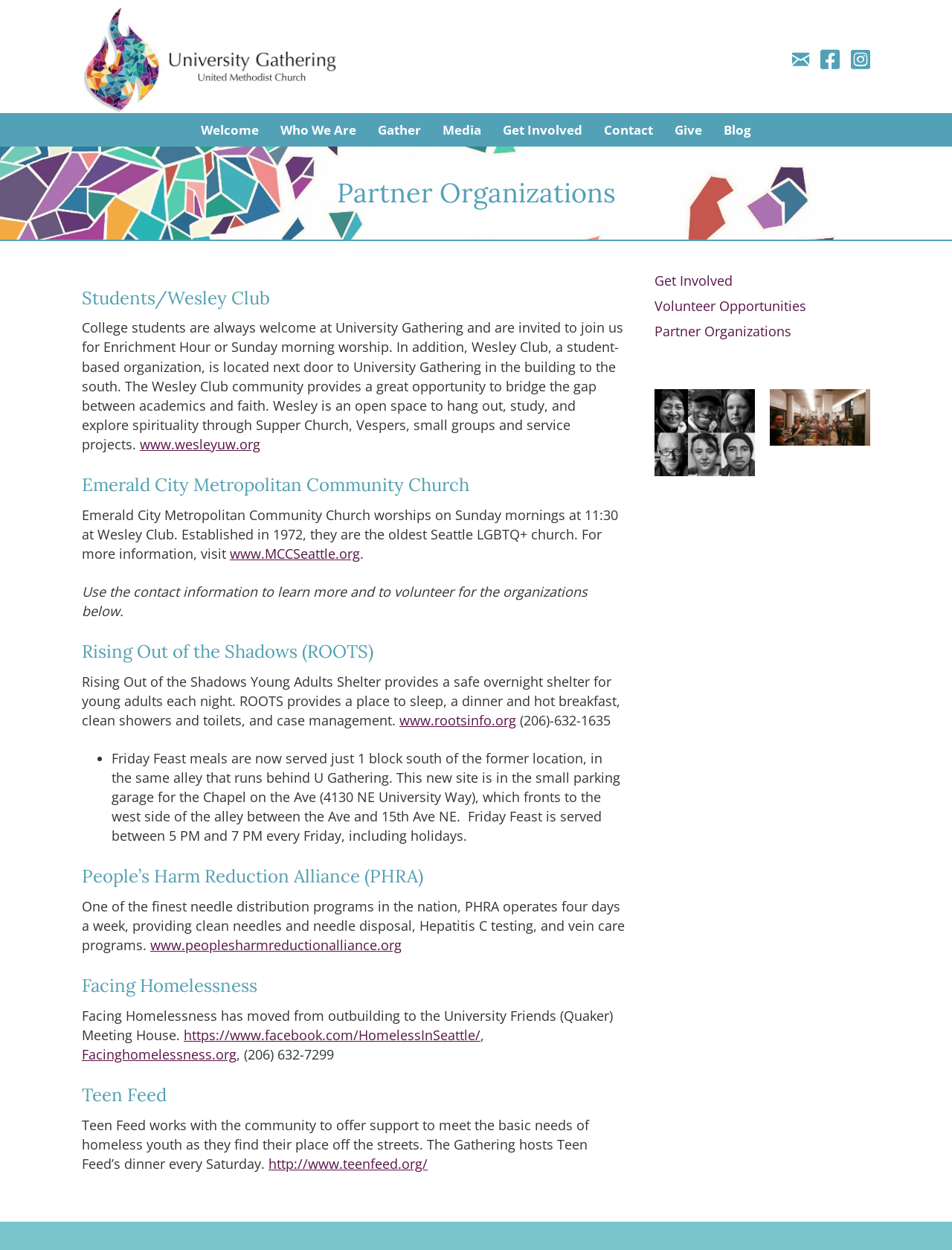Provide an in-depth caption for the elements present on the webpage.

The webpage is about Partner Organizations of University Gathering United Methodist Church. At the top left corner, there is a U Gathering logo, and next to it, a navigation menu with links to different sections of the website, including "Welcome", "Who We Are", "Gather", "Media", "Get Involved", "Contact", "Give", and "Blog".

Below the navigation menu, there is a heading "Partner Organizations" followed by several sections, each describing a different organization. The first section is about Students/Wesley Club, which welcomes college students and provides a space for them to hang out, study, and explore spirituality. There is a link to the Wesley Club website and a description of their activities.

The next section is about Emerald City Metropolitan Community Church, which worships on Sunday mornings at Wesley Club. There is a link to their website and a brief description of their history.

The following sections describe other organizations, including Rising Out of the Shadows (ROOTS), which provides a safe overnight shelter for young adults, and Friday Feast, which serves meals every Friday. There are links to their websites and phone numbers.

The webpage also features sections about People’s Harm Reduction Alliance (PHRA), Facing Homelessness, and Teen Feed, which provide various services to homeless individuals and youth. Each section has a link to the organization's website and a brief description of their activities.

At the bottom of the webpage, there are links to "Get Involved", "Volunteer Opportunities", and "Partner Organizations", as well as images and links to specific organizations, including 6 Portraits Facing Homelessness and Teen Feed.